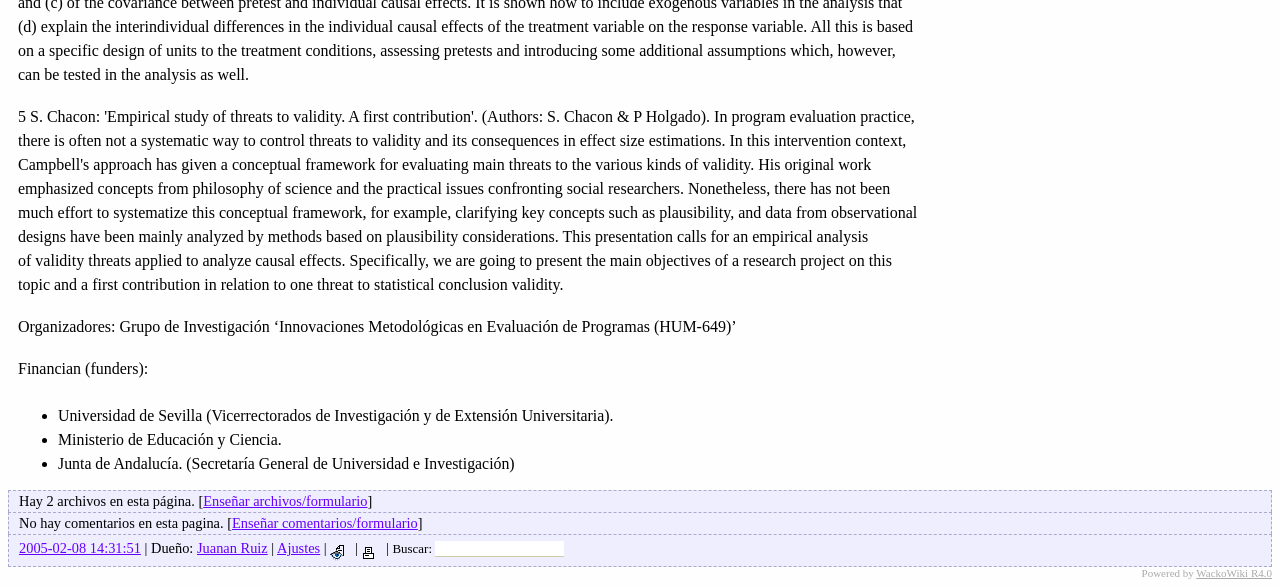Please locate the bounding box coordinates of the element that should be clicked to achieve the given instruction: "Visit Juanan Ruiz's page".

[0.154, 0.92, 0.209, 0.948]